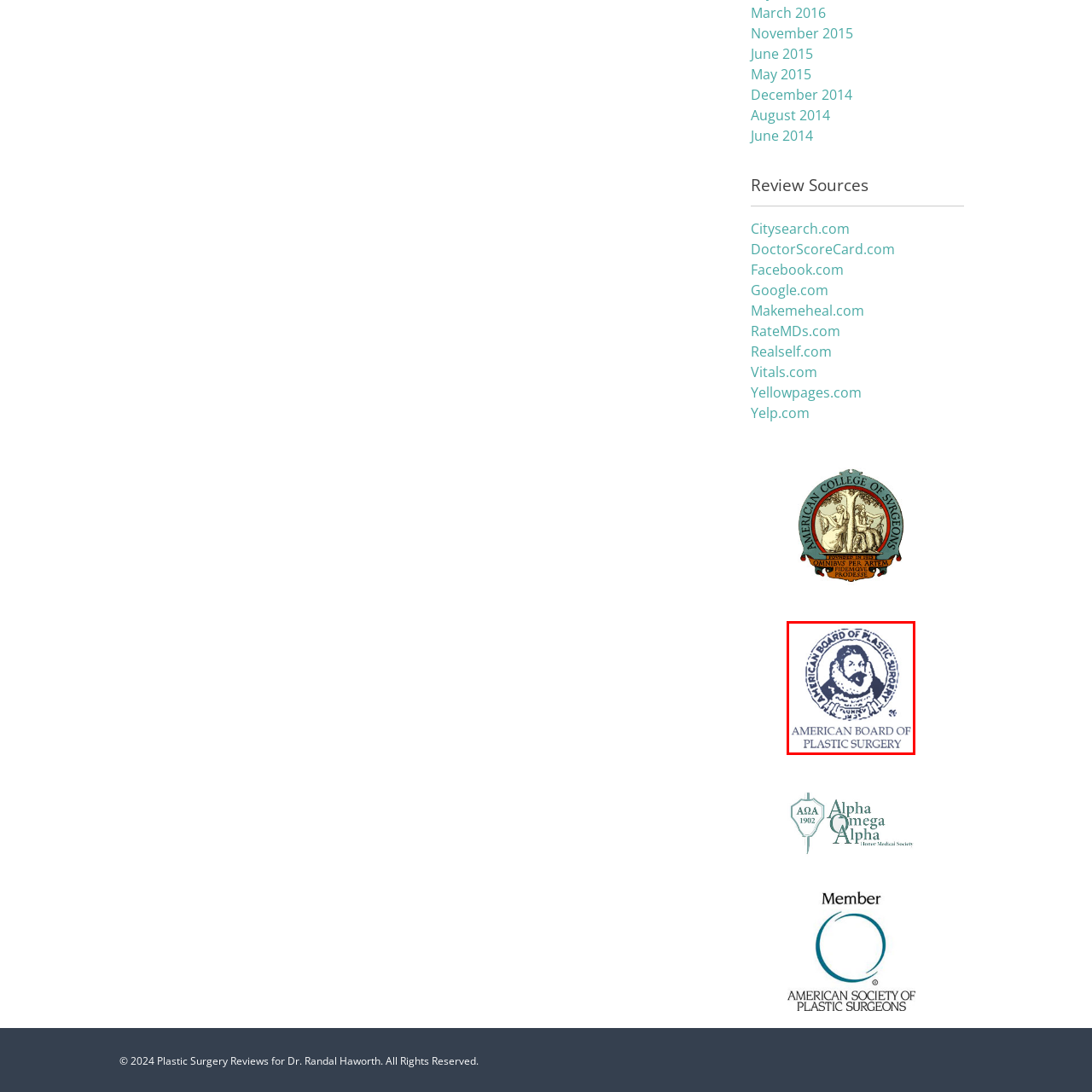What shape is the emblem in the logo?
Analyze the image enclosed by the red bounding box and reply with a one-word or phrase answer.

circular